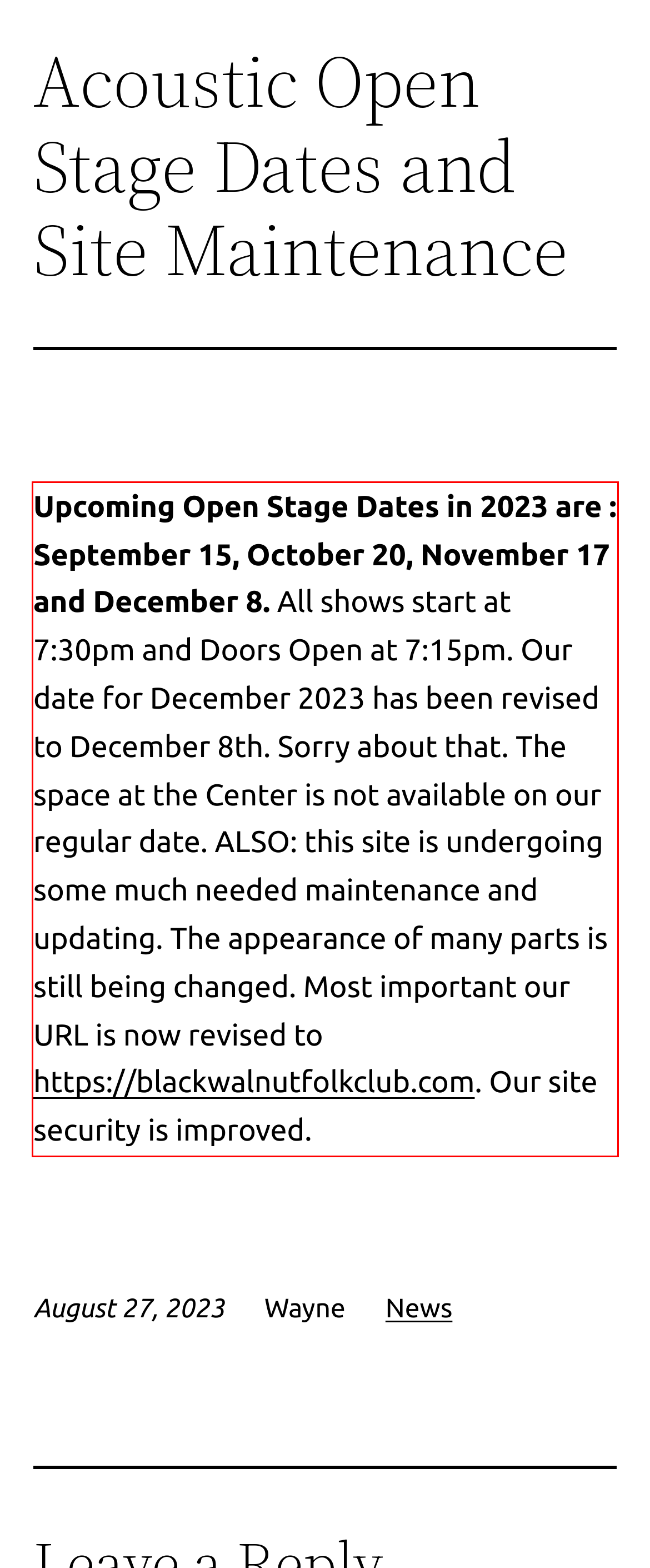You have a webpage screenshot with a red rectangle surrounding a UI element. Extract the text content from within this red bounding box.

Upcoming Open Stage Dates in 2023 are : September 15, October 20, November 17 and December 8. All shows start at 7:30pm and Doors Open at 7:15pm. Our date for December 2023 has been revised to December 8th. Sorry about that. The space at the Center is not available on our regular date. ALSO: this site is undergoing some much needed maintenance and updating. The appearance of many parts is still being changed. Most important our URL is now revised to https://blackwalnutfolkclub.com. Our site security is improved.